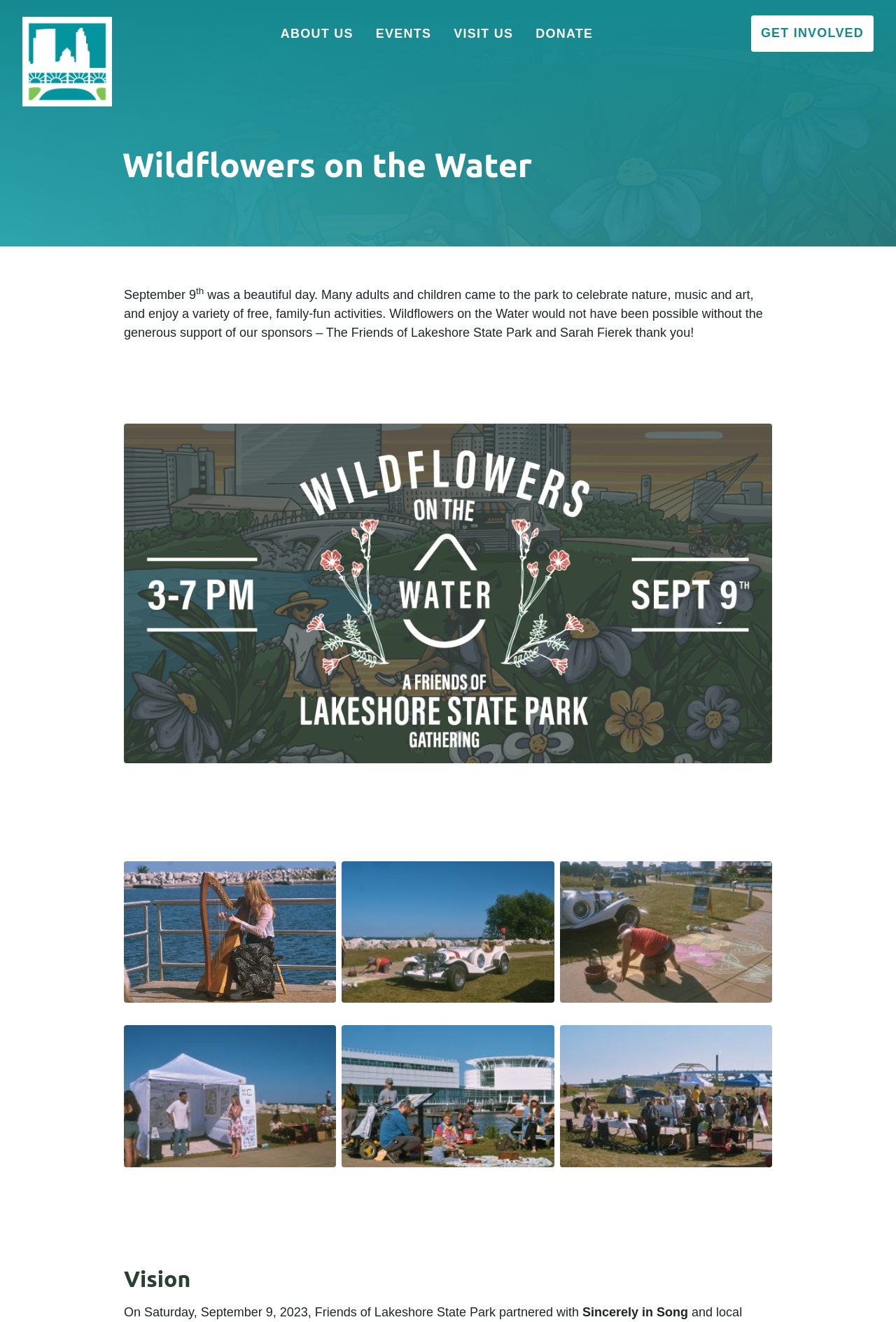Give a detailed account of the webpage.

The webpage is about Lakeshore State Park, specifically showcasing upcoming events. At the top left, there is a link to the homepage, followed by a link to "Friends of Lakeshore State Park" and a call-to-action to "Become a Park Pal Today!".

The main navigation menu is located at the top center, consisting of five links: "ABOUT US", "EVENTS", "VISIT US", "DONATE", and "GET INVOLVED" at the far right.

Below the navigation menu, there is a large heading "Wildflowers on the Water" that spans most of the page width. Underneath, there is a description of an event that took place on September 9, which includes a date and a brief summary of the activities that occurred. This section also features an image, likely an event banner, and several smaller figures, possibly thumbnails, arranged in a grid-like pattern.

Further down, there is a heading "Vision" followed by a paragraph of text that describes a partnership between Friends of Lakeshore State Park and another organization, Sincerely in Song.